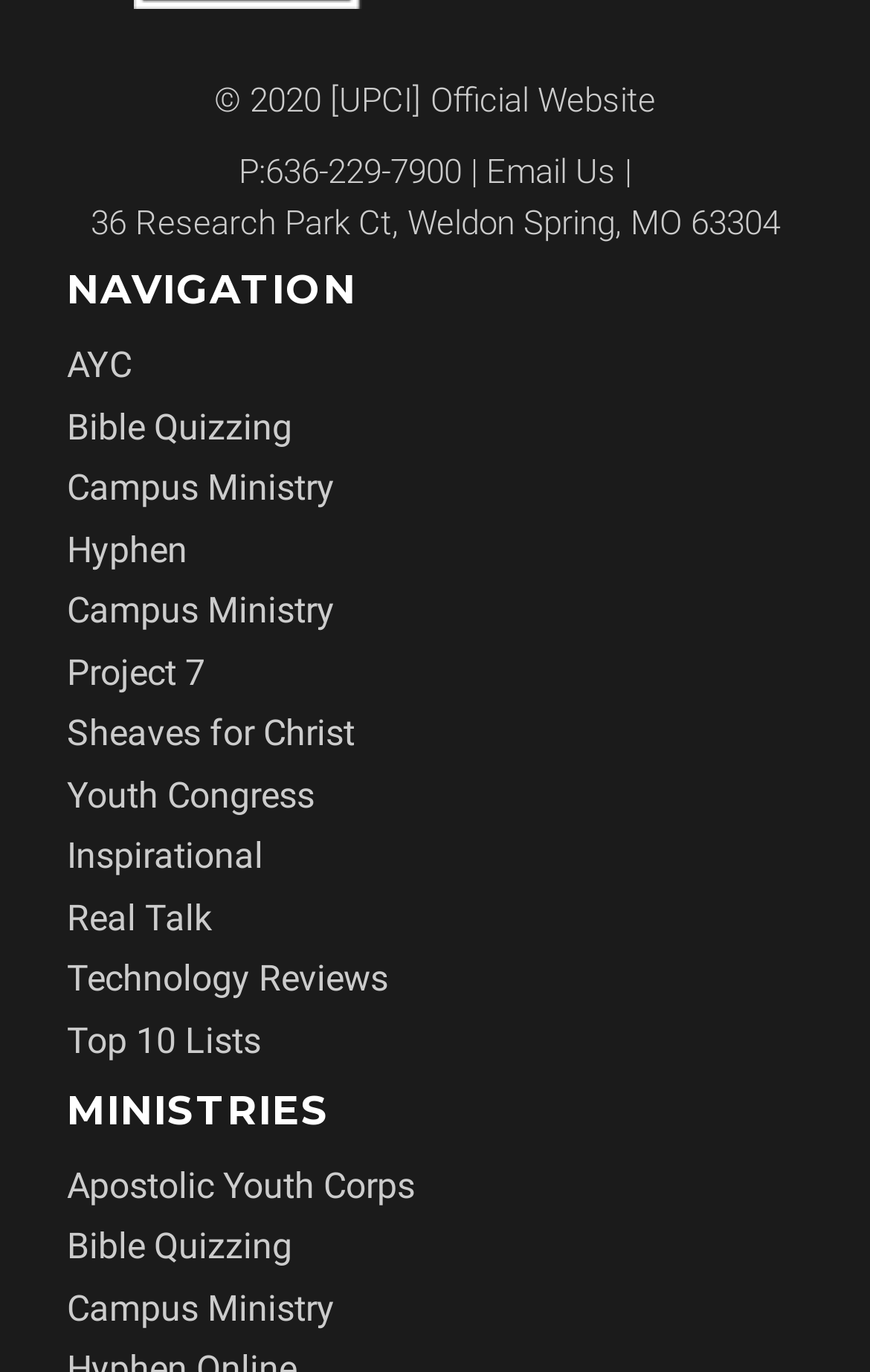Specify the bounding box coordinates of the element's area that should be clicked to execute the given instruction: "Search for a topic". The coordinates should be four float numbers between 0 and 1, i.e., [left, top, right, bottom].

None